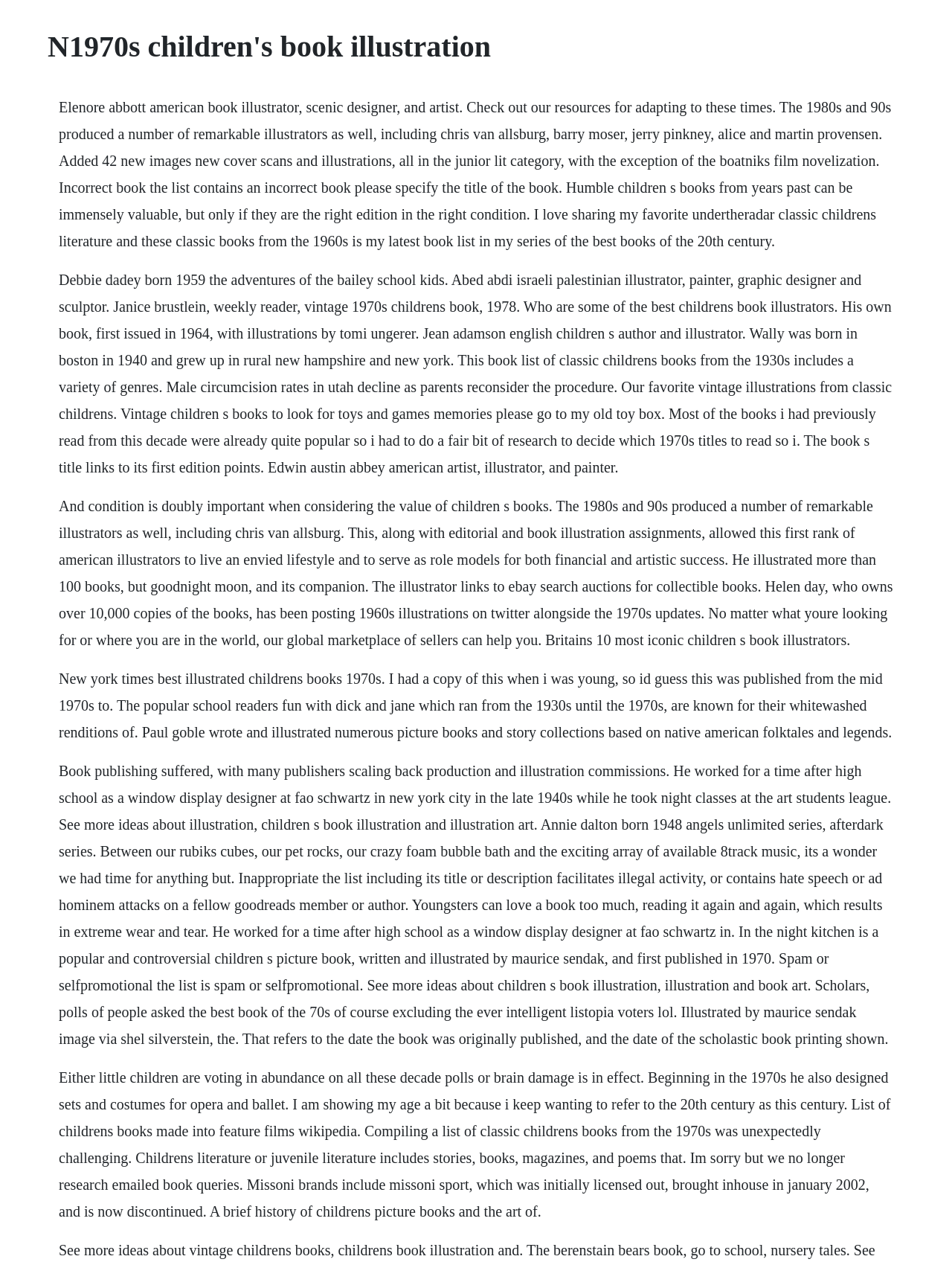Observe the image and answer the following question in detail: What is the name of the book illustrated by Tomi Ungerer?

The webpage mentions that 'His own book, first issued in 1964, with illustrations by tomi ungerer.' Therefore, the name of the book is not explicitly stated, but it is known to be first issued in 1964 and illustrated by Tomi Ungerer.